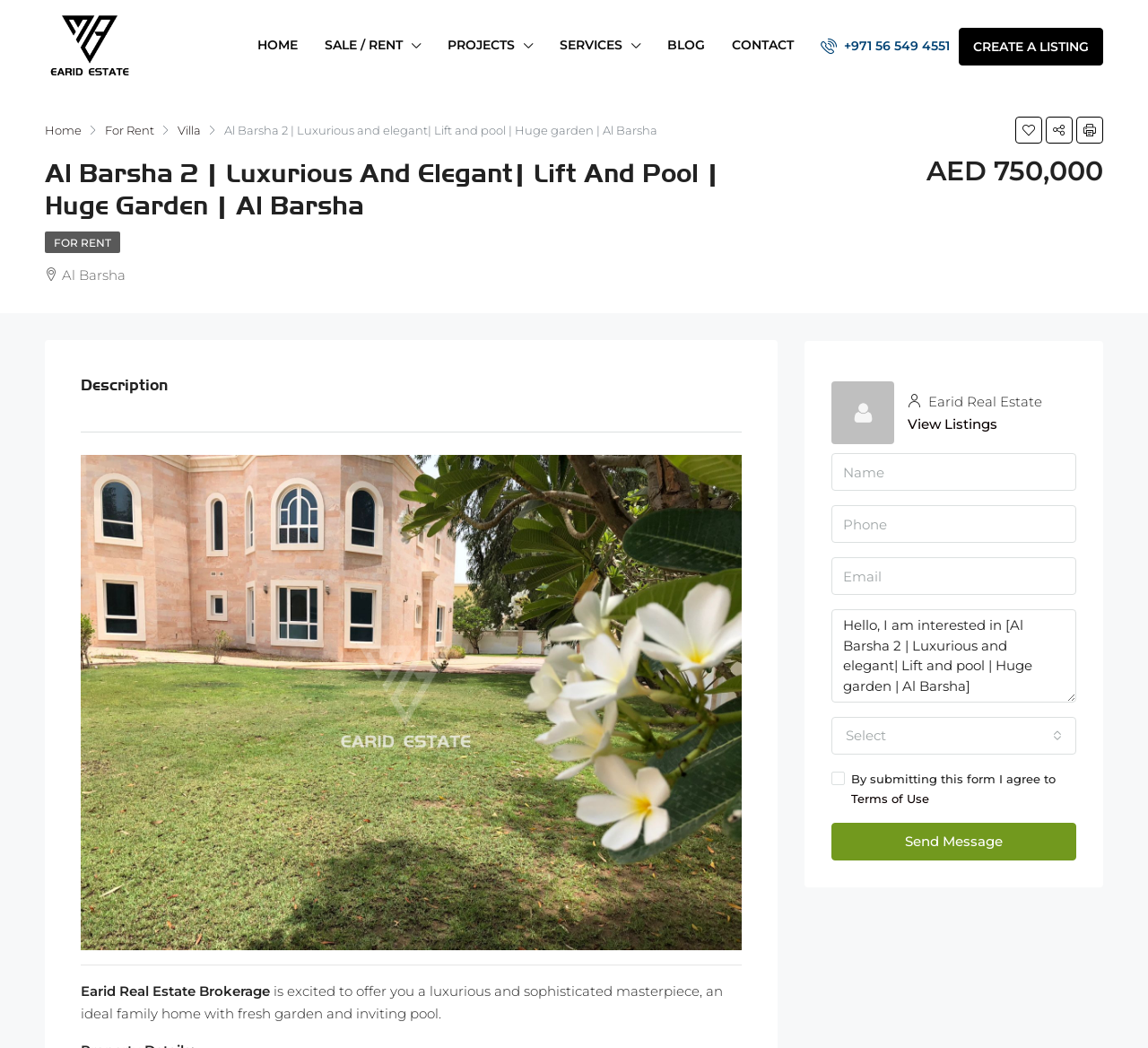What is the location of the property?
Based on the content of the image, thoroughly explain and answer the question.

I found this answer by looking at the text 'Al Barsha 2 | Luxurious and elegant| Lift and pool | Huge garden | Al Barsha' which suggests that the property is located in Al Barsha.